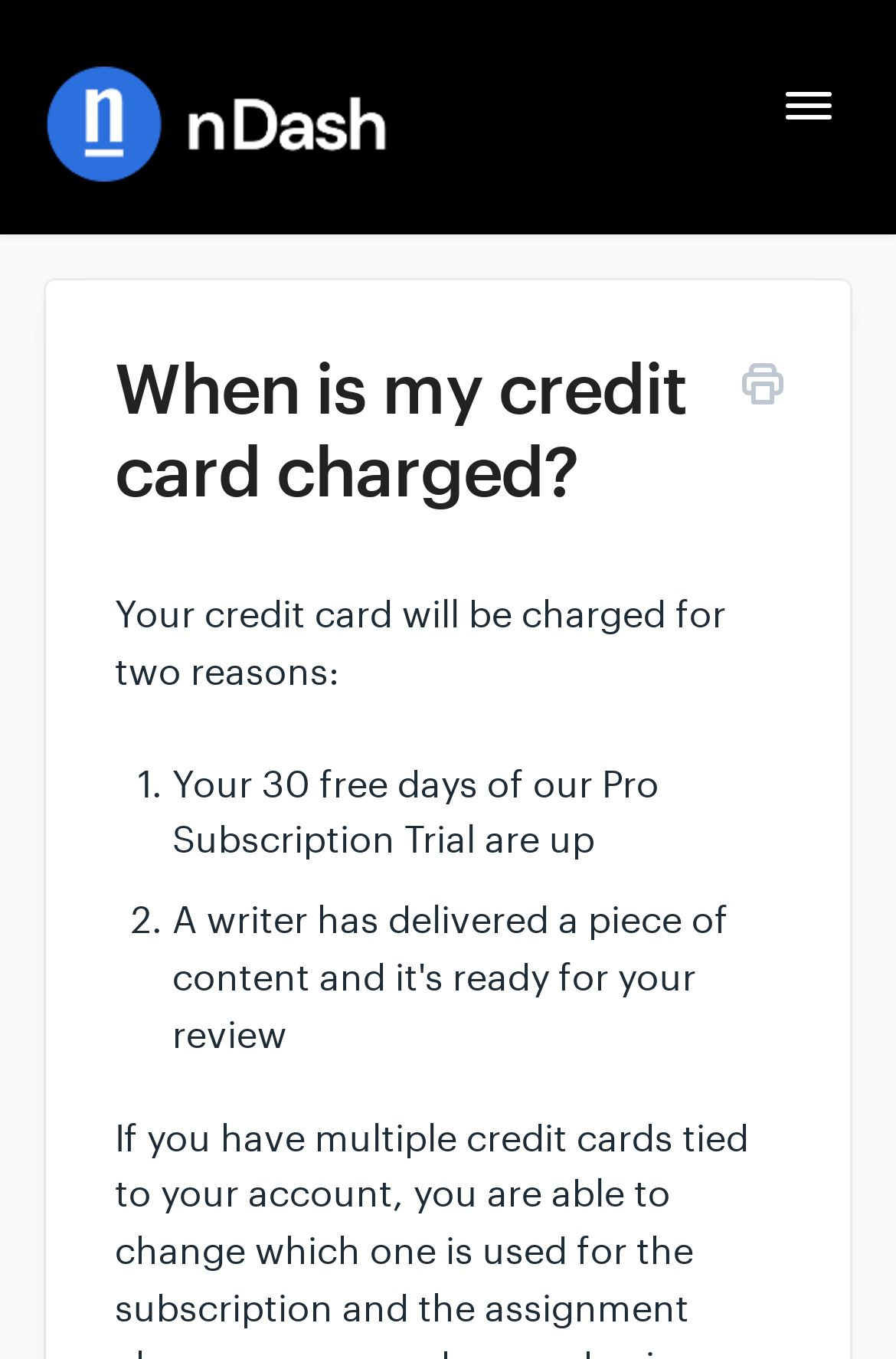Please find and generate the text of the main header of the webpage.

When is my credit card charged?